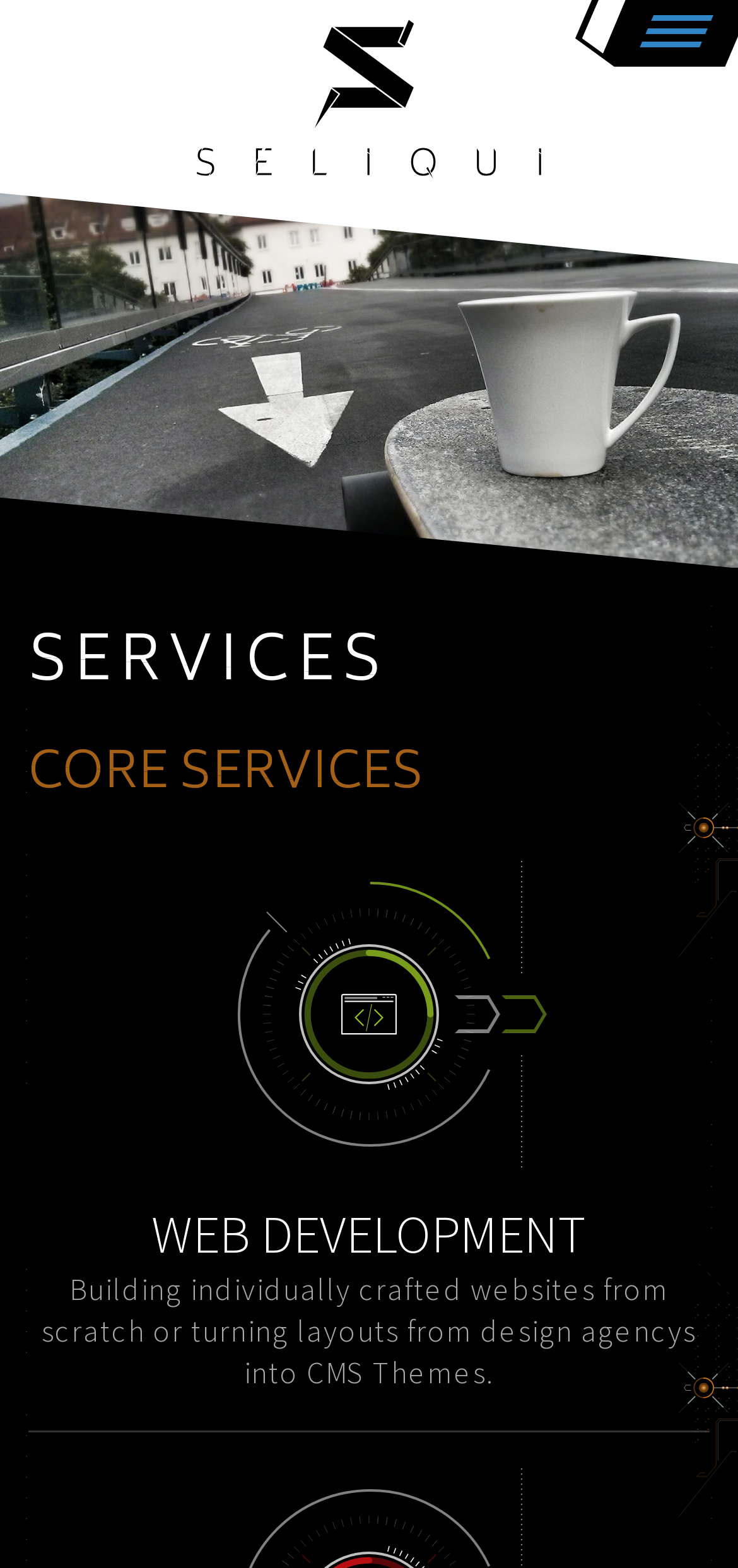Using the provided element description: "Case Study", determine the bounding box coordinates of the corresponding UI element in the screenshot.

[0.0, 0.267, 1.0, 0.293]